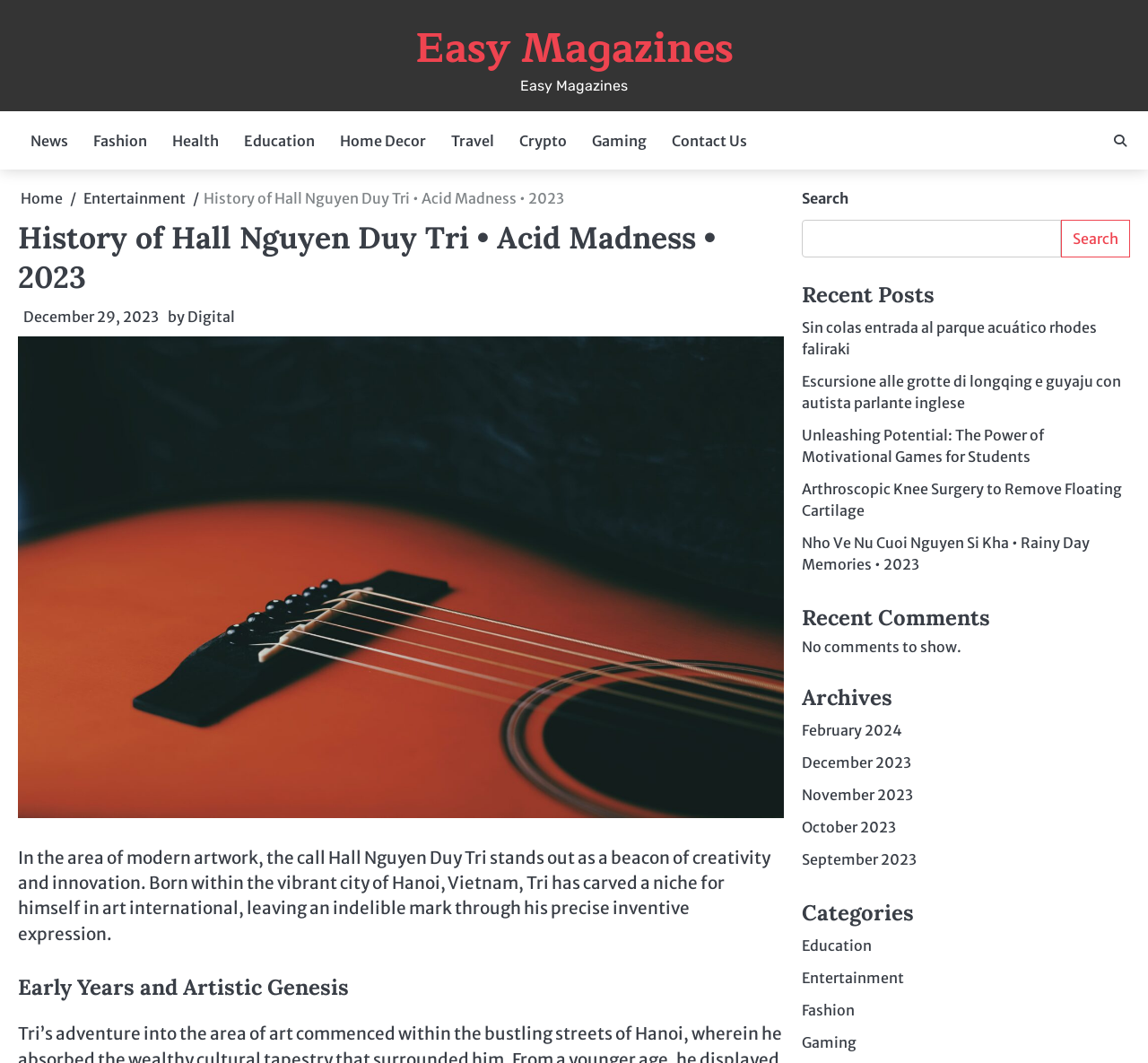Identify the bounding box coordinates for the region to click in order to carry out this instruction: "Go to University of Twente Research Information Home". Provide the coordinates using four float numbers between 0 and 1, formatted as [left, top, right, bottom].

None